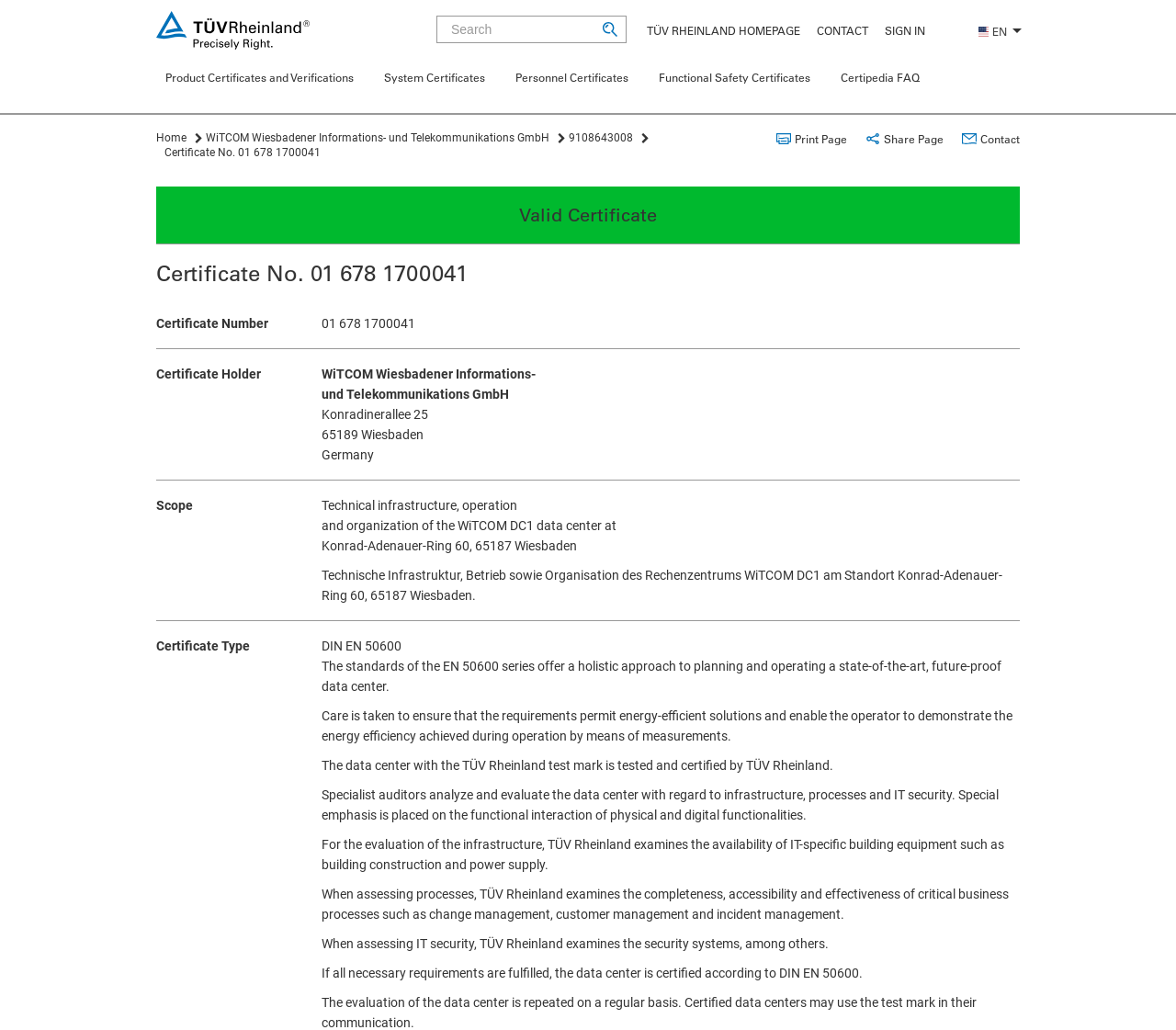What is the type of certificate?
Using the image as a reference, answer the question with a short word or phrase.

DIN EN 50600